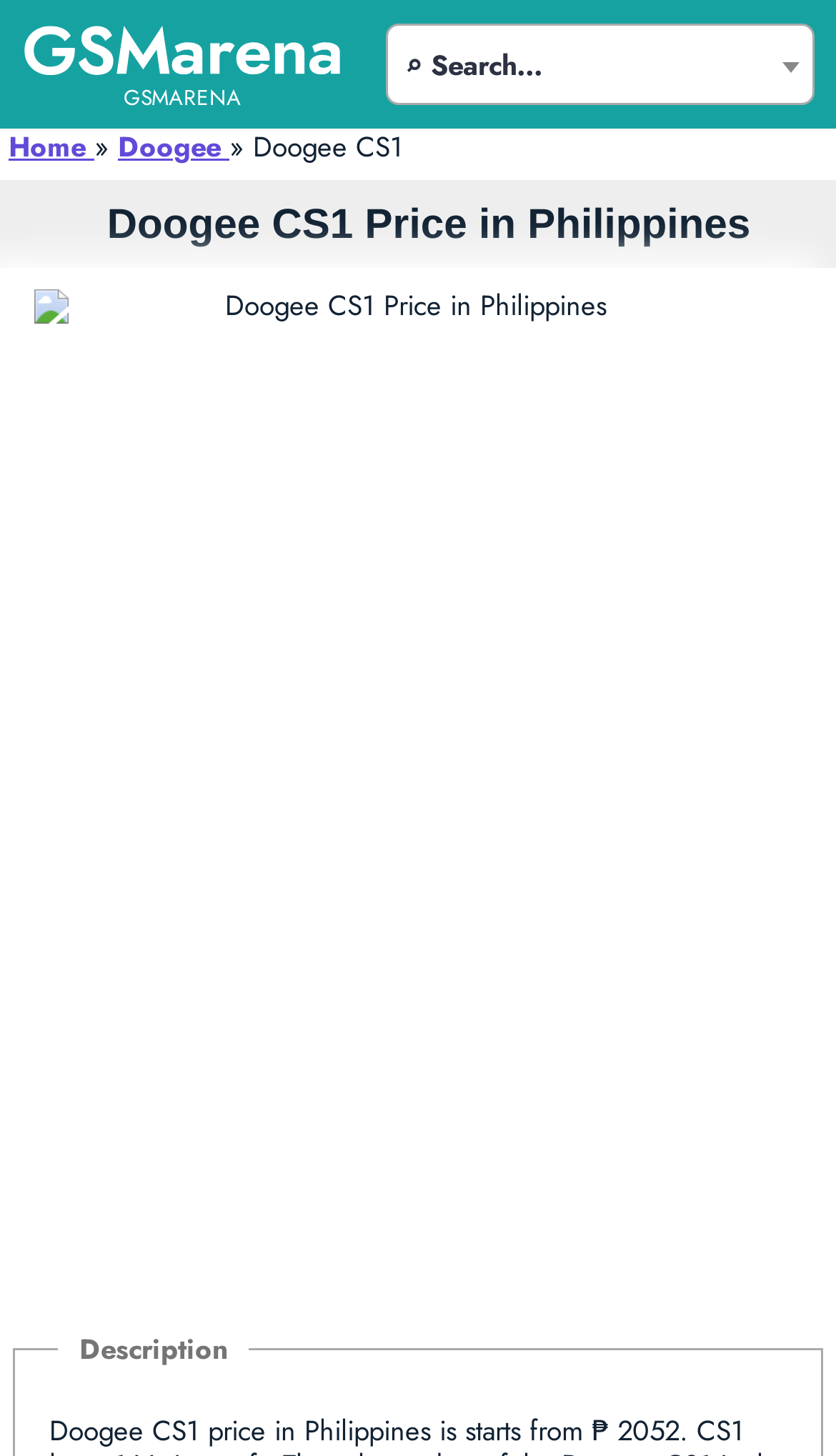Please provide a brief answer to the question using only one word or phrase: 
Is there a search function on the webpage?

Yes